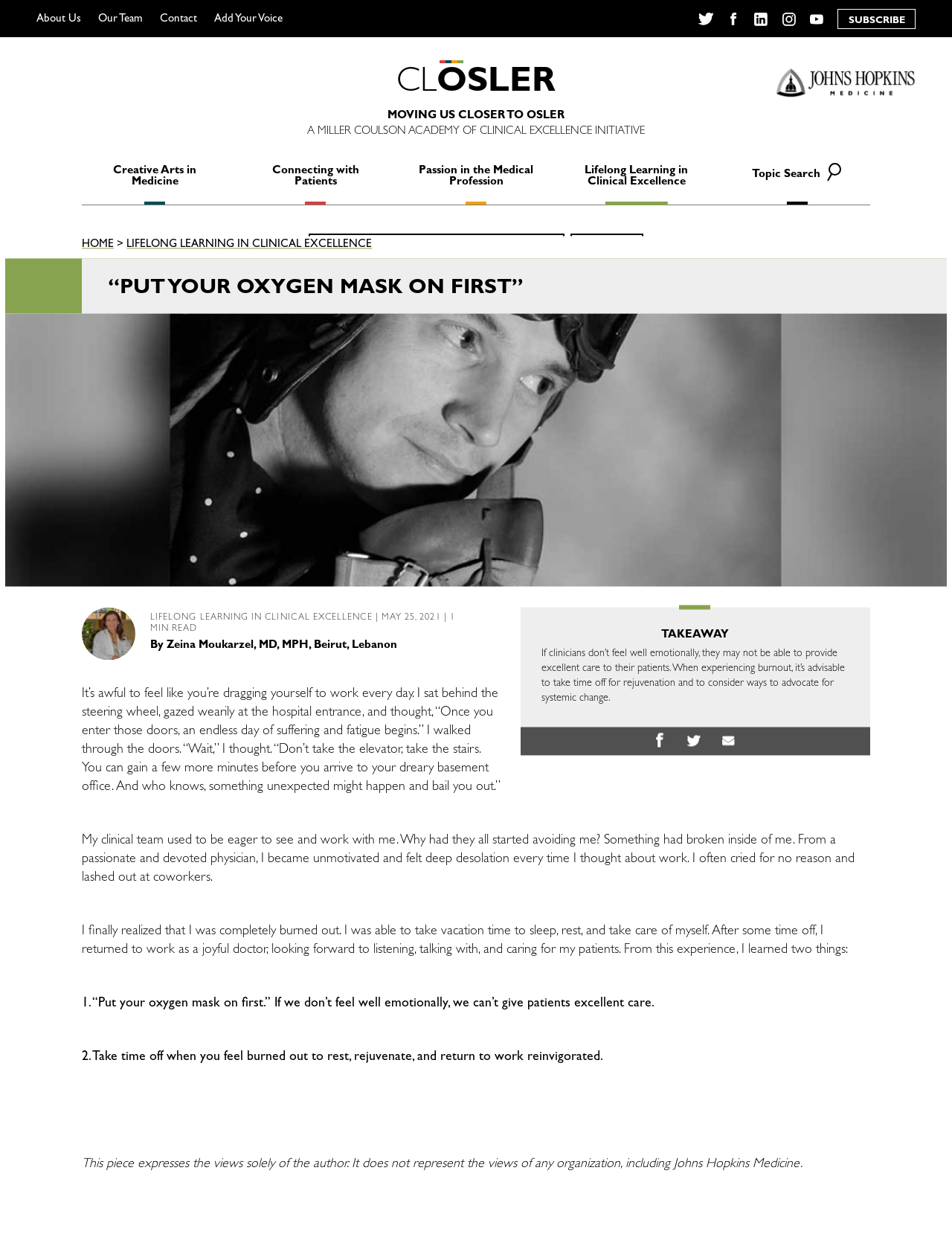Show the bounding box coordinates of the region that should be clicked to follow the instruction: "Subscribe to the newsletter."

[0.88, 0.007, 0.961, 0.023]